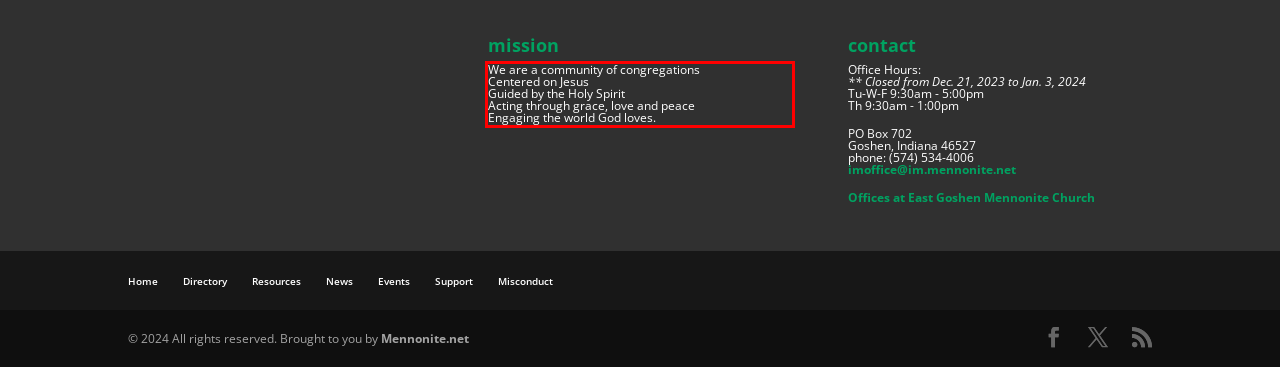You are given a screenshot showing a webpage with a red bounding box. Perform OCR to capture the text within the red bounding box.

We are a community of congregations Centered on Jesus Guided by the Holy Spirit Acting through grace, love and peace Engaging the world God loves.